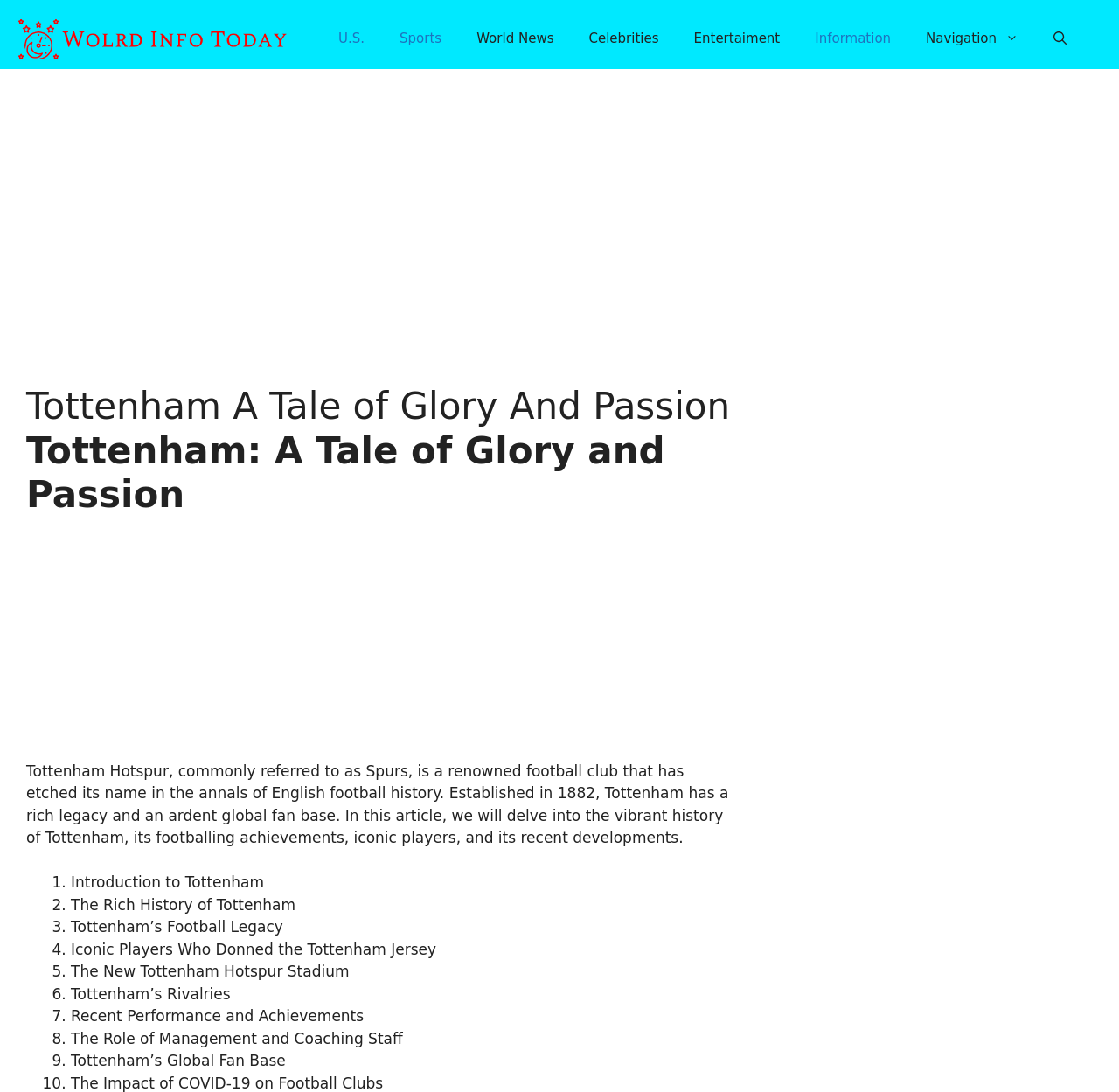Generate a thorough caption that explains the contents of the webpage.

The webpage is about Tottenham Hotspur Football Club, a professional football club based in London, England. At the top of the page, there is a banner with a link to "USA TODAY Top News" accompanied by an image. Below the banner, there is a primary navigation menu with links to various sections such as "U.S.", "Sports", "World News", "Celebrities", "Entertainment", "Information", and "Navigation". There is also a search button on the right side of the navigation menu.

The main content of the page is divided into sections, starting with a heading "Tottenham A Tale of Glory And Passion" followed by a brief introduction to the football club. The introduction is a block of text that provides an overview of the club's history, achievements, and global fan base.

Below the introduction, there is a list of nine sections, each with a numbered marker and a brief title. The sections are: "Introduction to Tottenham", "The Rich History of Tottenham", "Tottenham’s Football Legacy", "Iconic Players Who Donned the Tottenham Jersey", "The New Tottenham Hotspur Stadium", "Tottenham’s Rivalries", "Recent Performance and Achievements", "The Role of Management and Coaching Staff", and "Tottenham’s Global Fan Base". Each section has a brief description or summary.

On the right side of the page, there is a complementary section that takes up about a quarter of the page's width. The content of this section is not immediately clear, but it appears to be related to the main topic of the page.

Overall, the webpage provides a comprehensive overview of Tottenham Hotspur Football Club, covering its history, achievements, players, stadium, rivalries, and global fan base.